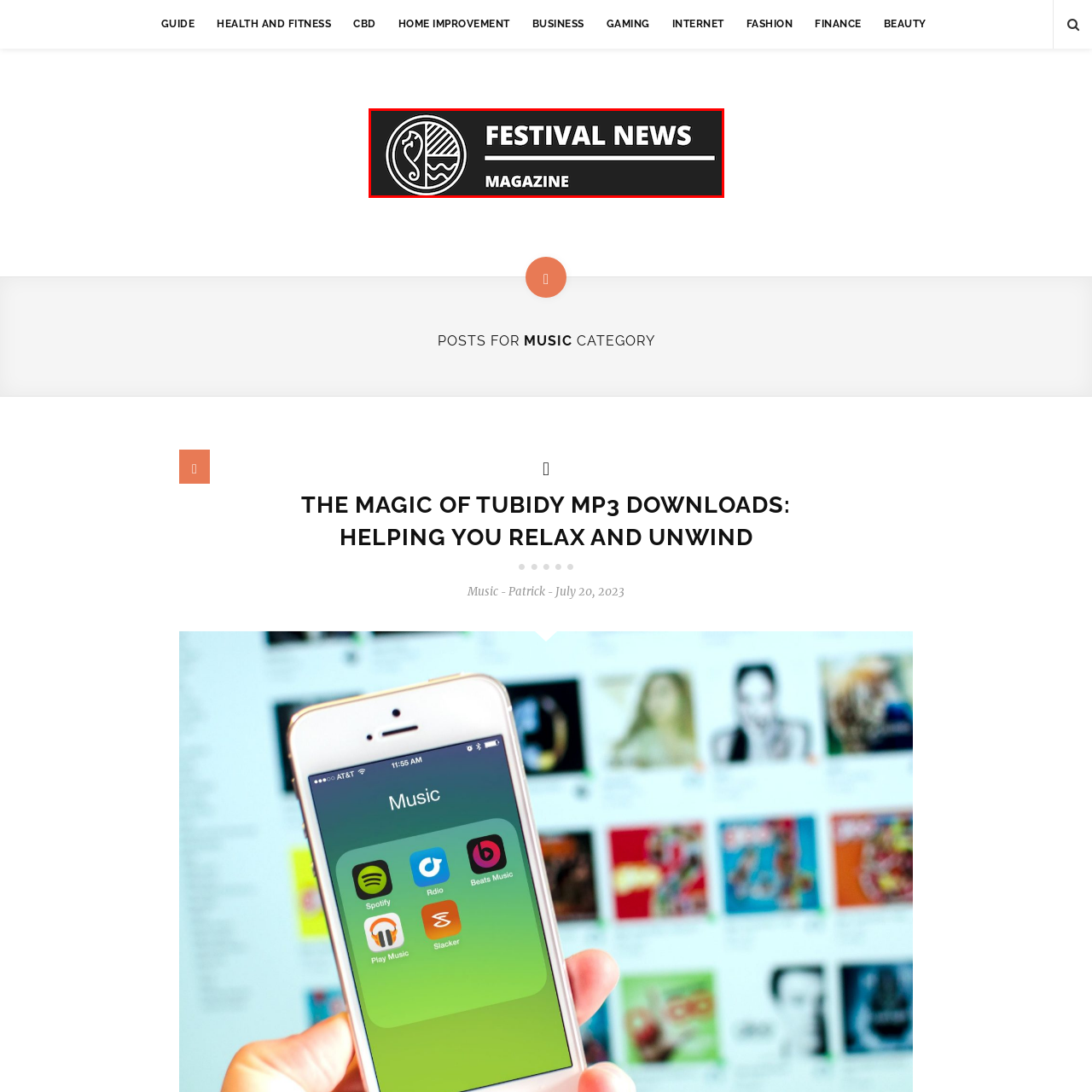Construct a detailed caption for the image enclosed in the red box.

The image showcases the logo for "Festival News Magazine," which features a stylized design combining elements that evoke themes of nature and celebration. The logo is predominantly monochromatic, with white elements set against a dark background, enhancing its visibility and impact. The design includes a circular emblem that integrates patterns reminiscent of waves and stripes, suggesting a connection to the vibrant and dynamic atmosphere of festivals. The text prominently displays "FESTIVAL NEWS" in bold lettering, emphasizing the magazine's focus on events and cultural happenings, while "MAGAZINE" is presented in a slightly smaller font, reinforcing its identity as a publication dedicated to festival-related content. This visually appealing logo effectively captures the spirit of community and festivities.